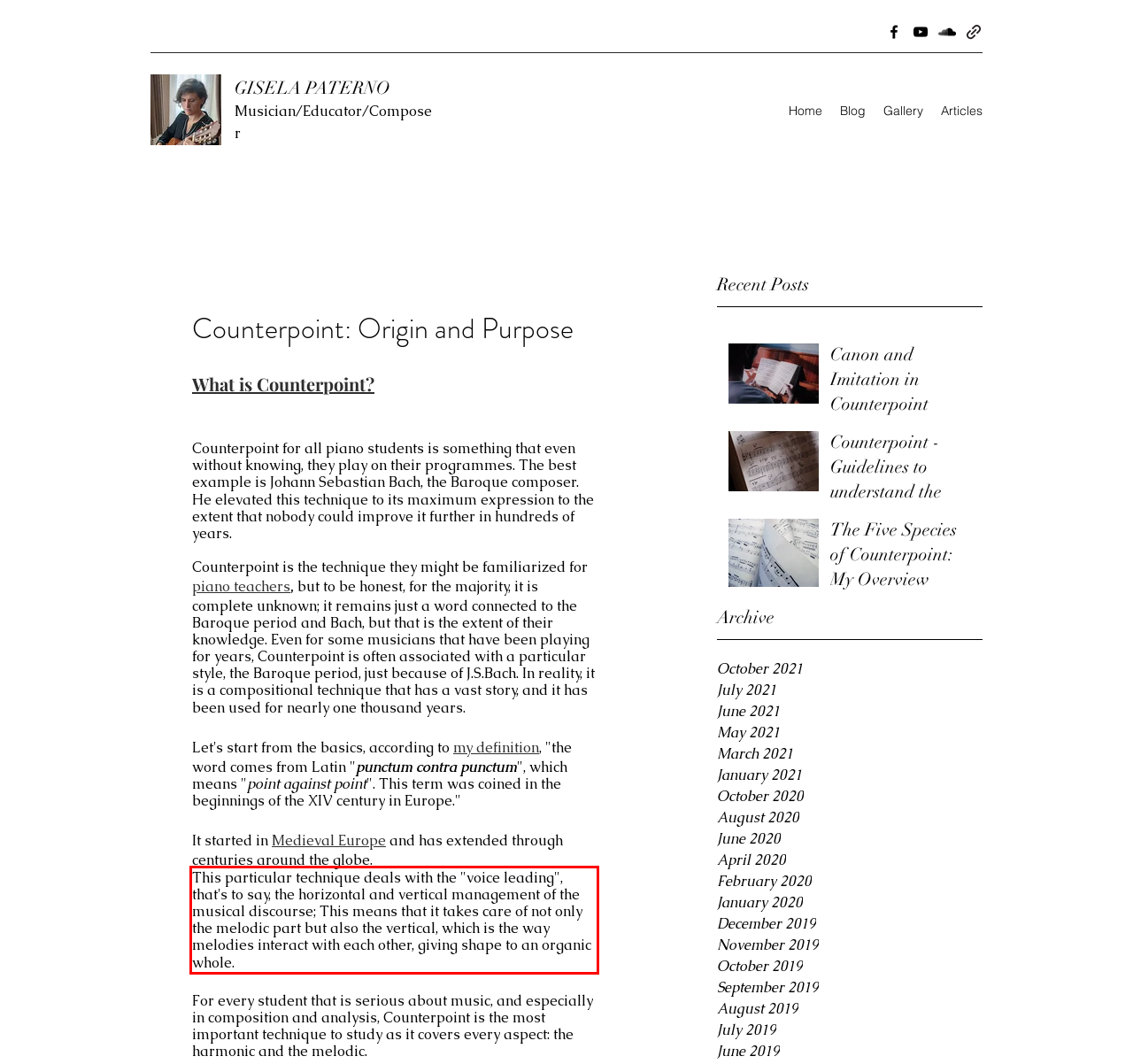Examine the webpage screenshot and use OCR to obtain the text inside the red bounding box.

This particular technique deals with the "voice leading", that's to say, the horizontal and vertical management of the musical discourse; This means that it takes care of not only the melodic part but also the vertical, which is the way melodies interact with each other, giving shape to an organic whole.